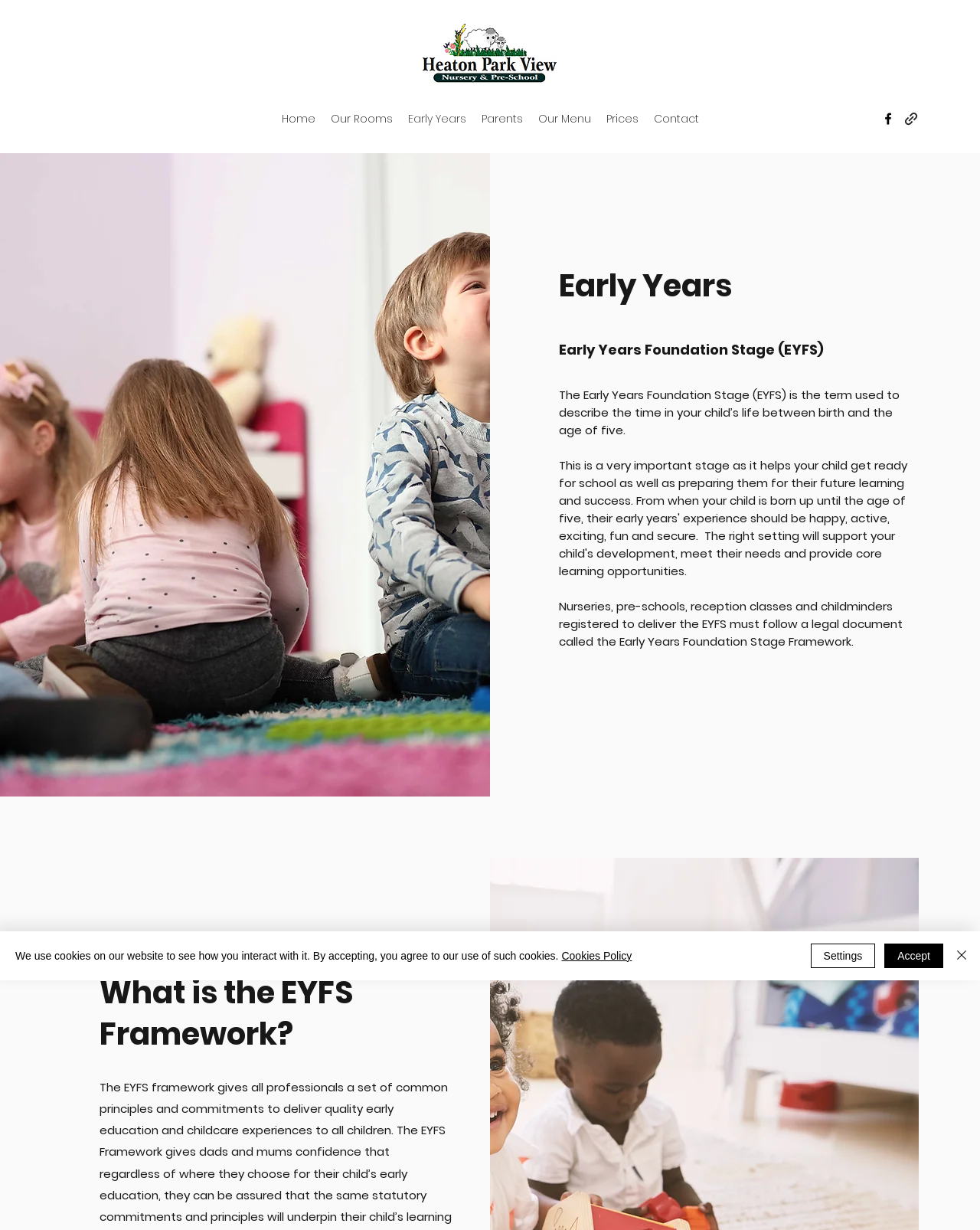Determine the bounding box of the UI component based on this description: "Settings". The bounding box coordinates should be four float values between 0 and 1, i.e., [left, top, right, bottom].

[0.827, 0.767, 0.893, 0.787]